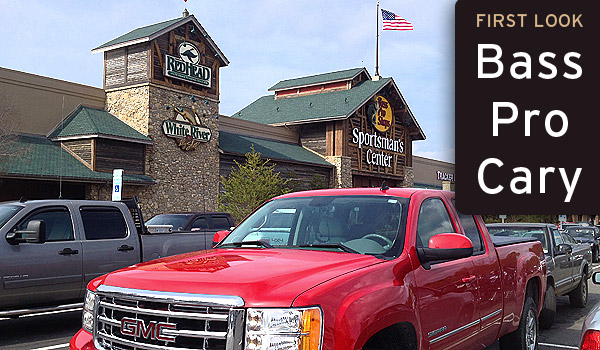Explain in detail what you see in the image.

The image showcases a vibrant red GMC pickup truck parked prominently in the foreground, with its shiny exterior reflecting the sunlight. In the background, the impressive exterior of the Bass Pro shop in Cary, North Carolina, is visible. The building features a rustic design, with stone and wood elements, along with clear signage that reads "Sportsman's Center" and "White River." An American flag flies proudly on a flagpole, adding a patriotic touch to the scene. The image is captioned with "FIRST LOOK: Bass Pro Cary," indicating the excitement surrounding the store's introduction and highlighting its appeal as a destination for outdoor enthusiasts.